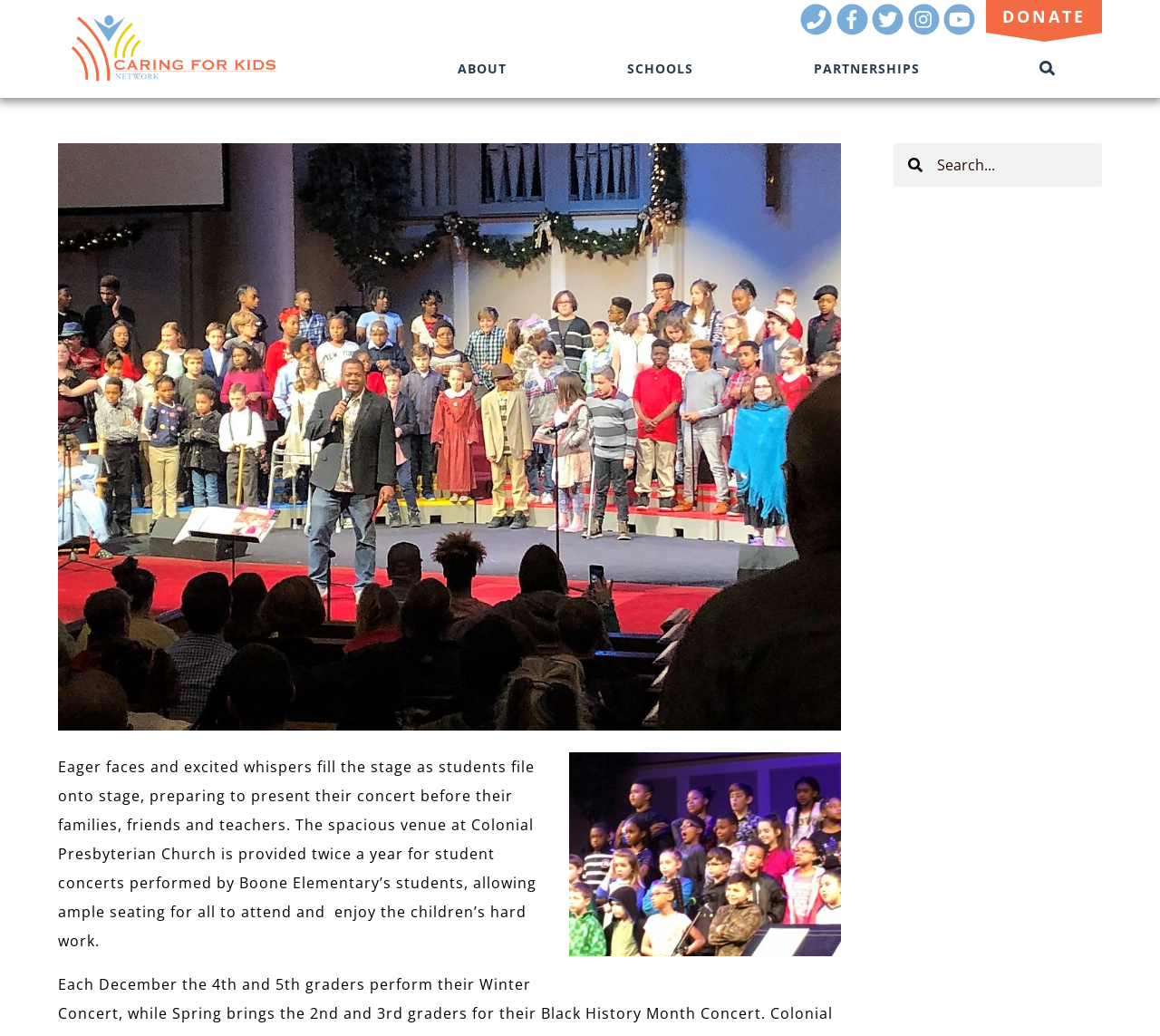Locate the bounding box coordinates of the clickable part needed for the task: "Call us through the phone number".

[0.69, 0.019, 0.718, 0.036]